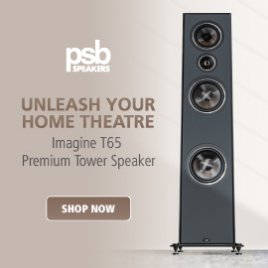Provide a one-word or brief phrase answer to the question:
What action is encouraged by the 'SHOP NOW' button?

Explore purchasing options